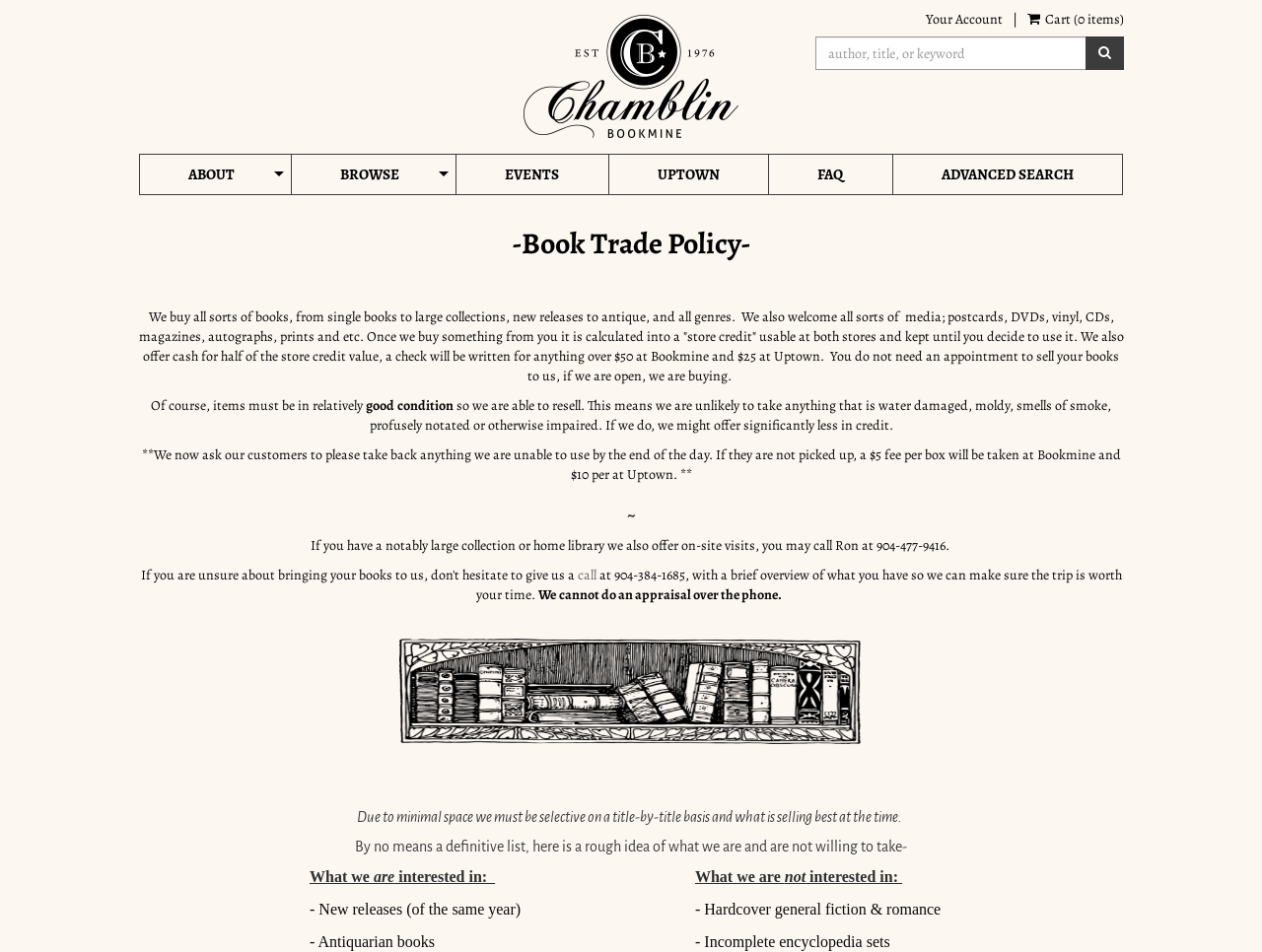Find the bounding box of the UI element described as: "Boom-Arm". The bounding box coordinates should be given as four float values between 0 and 1, i.e., [left, top, right, bottom].

None